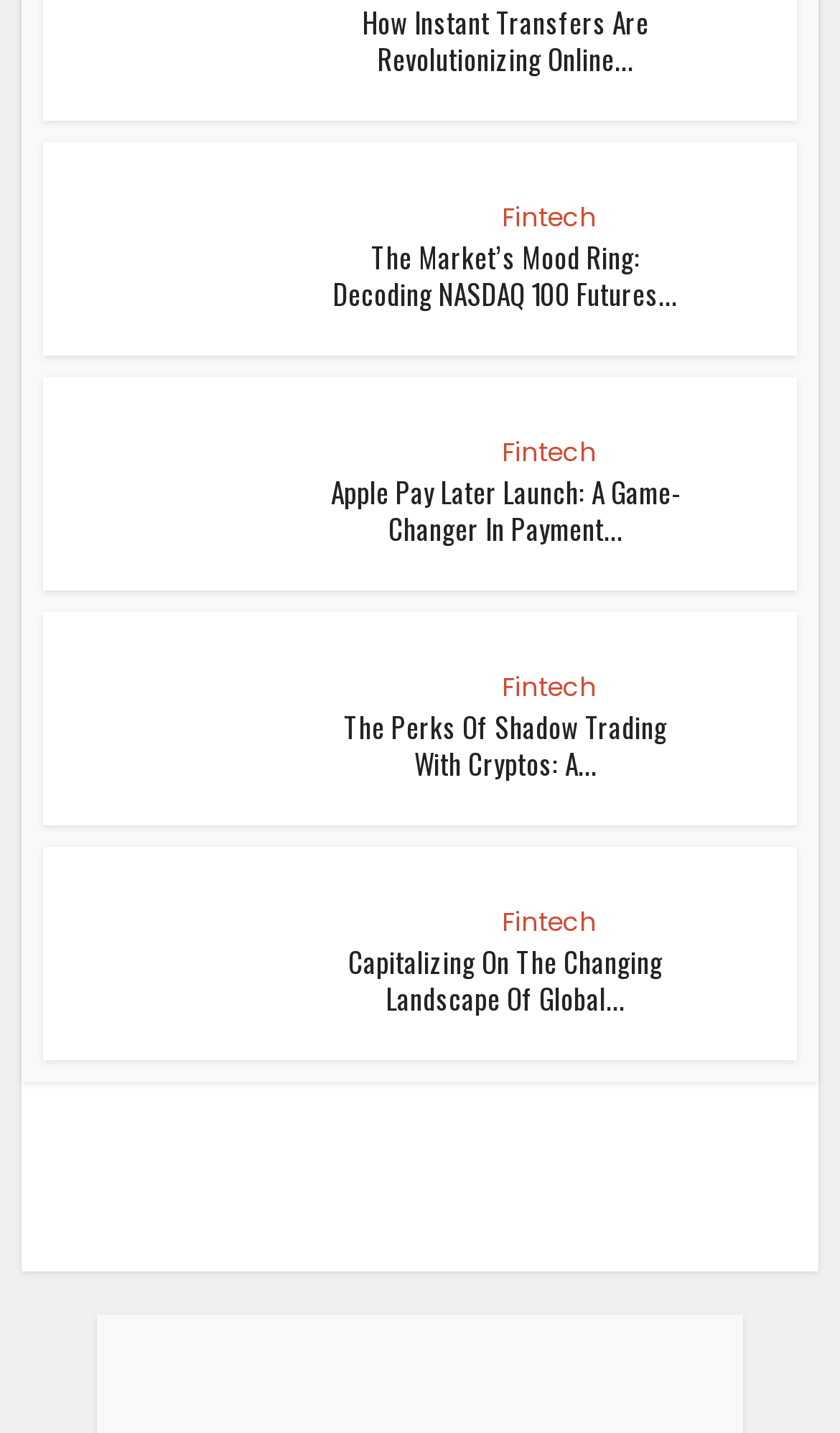Predict the bounding box of the UI element based on the description: "Fintech". The coordinates should be four float numbers between 0 and 1, formatted as [left, top, right, bottom].

[0.597, 0.302, 0.71, 0.328]